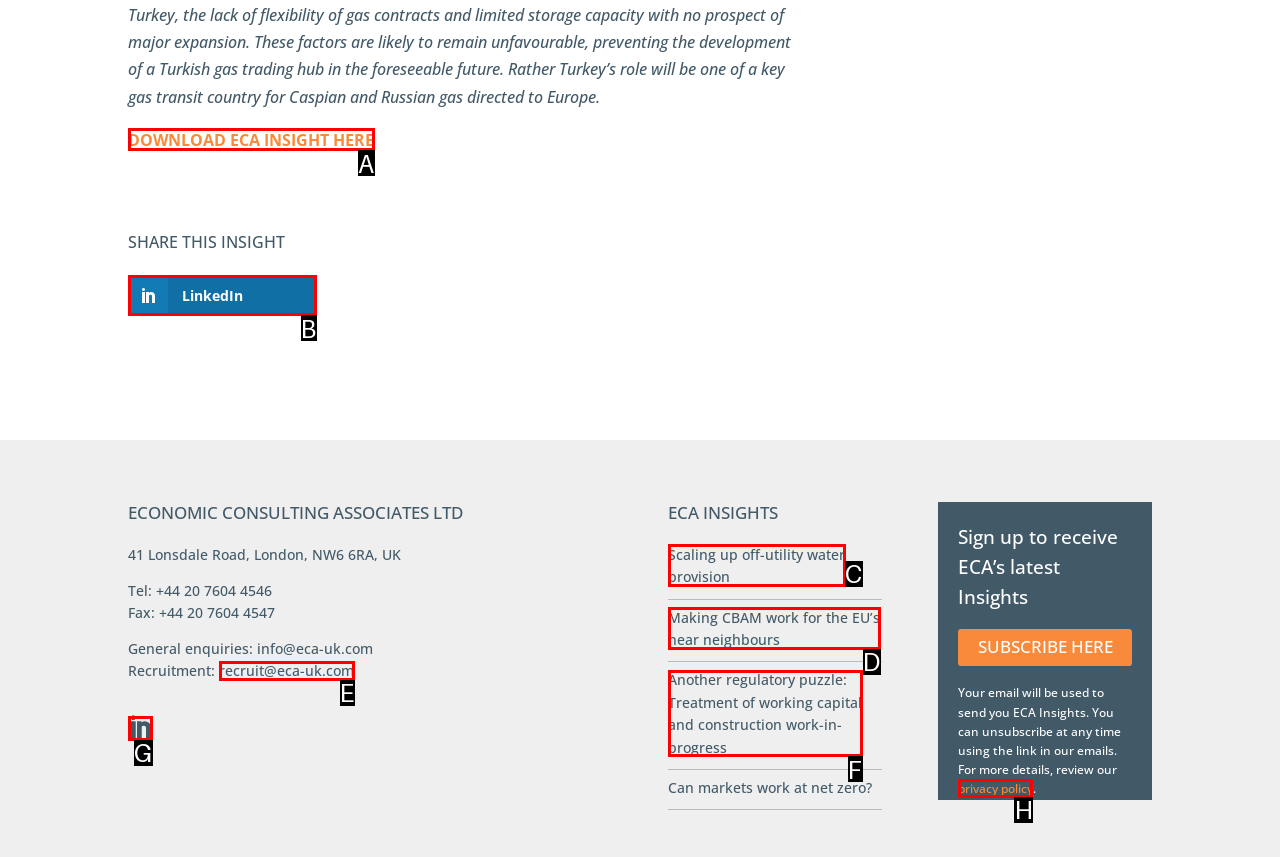Select the correct UI element to click for this task: Read the privacy policy.
Answer using the letter from the provided options.

H